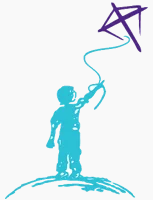Break down the image and provide a full description, noting any significant aspects.

The image features a stylized logo for Carlson Family Chiropractic, depicting a child in a playful pose, reaching up toward a purple kite. The child is illustrated in a vibrant aqua color, symbolizing energy and vitality, while the kite represents freedom and joy. This imagery emphasizes the chiropractic practice’s commitment to promoting health and well-being for families, reflecting a nurturing and supportive environment for both children and adults. The logo serves to inspire a sense of care, growth, and the importance of a healthy lifestyle.